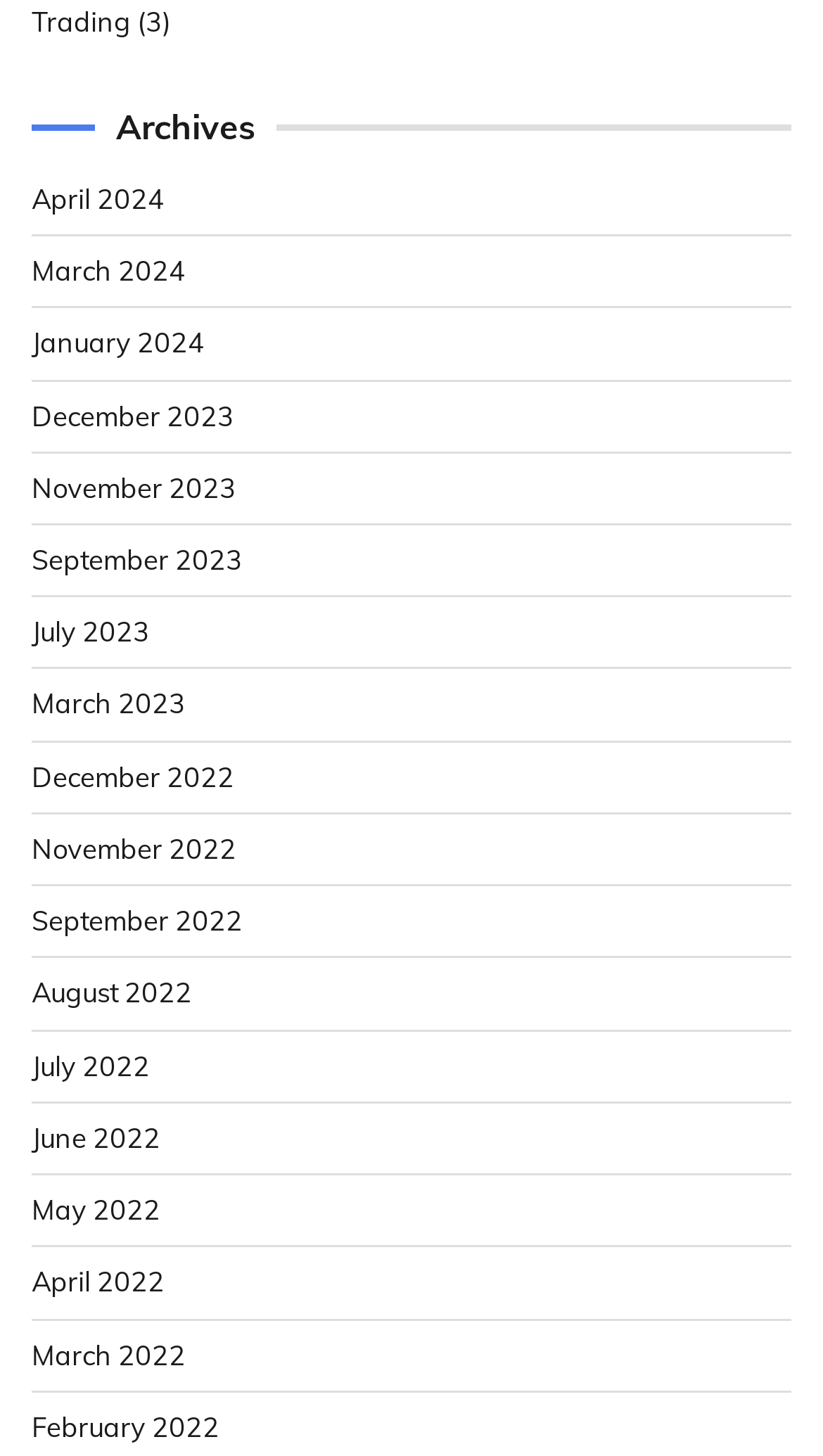Please identify the bounding box coordinates of the clickable area that will fulfill the following instruction: "View archives". The coordinates should be in the format of four float numbers between 0 and 1, i.e., [left, top, right, bottom].

[0.038, 0.073, 0.962, 0.101]